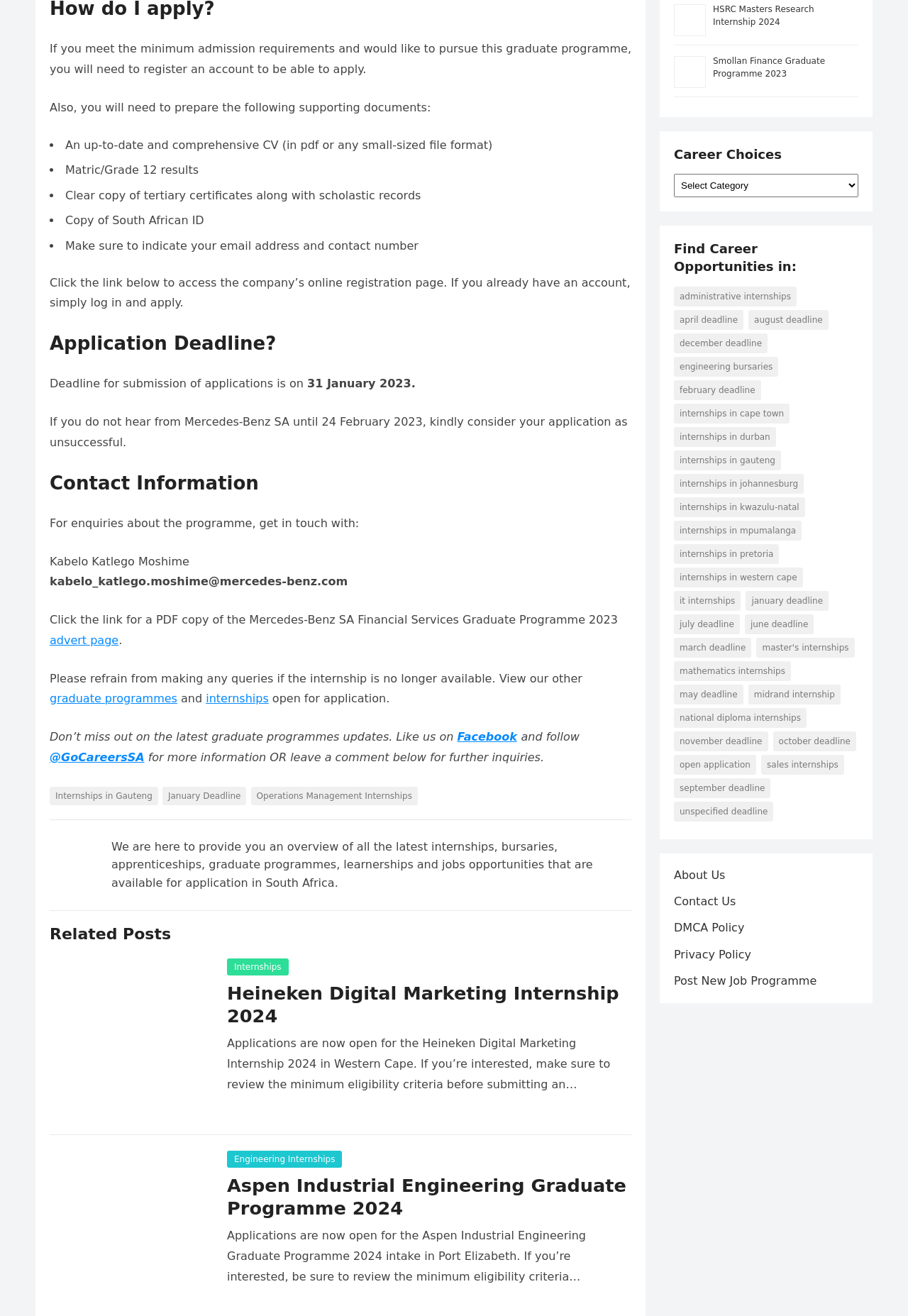What is the deadline for submission of applications?
Give a single word or phrase as your answer by examining the image.

31 January 2023